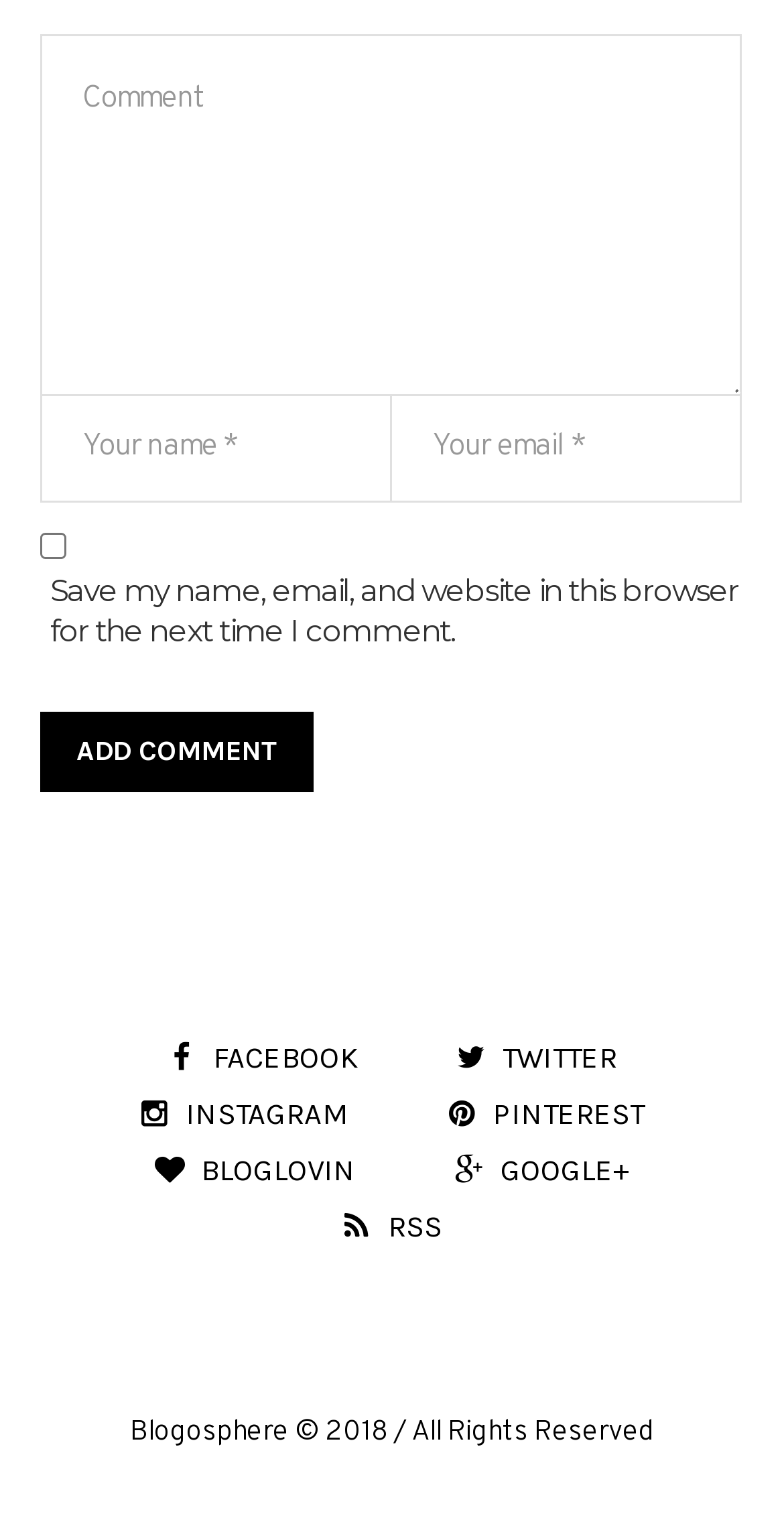Given the element description name="author" placeholder="Your name *", specify the bounding box coordinates of the corresponding UI element in the format (top-left x, top-left y, bottom-right x, bottom-right y). All values must be between 0 and 1.

[0.051, 0.291, 0.5, 0.363]